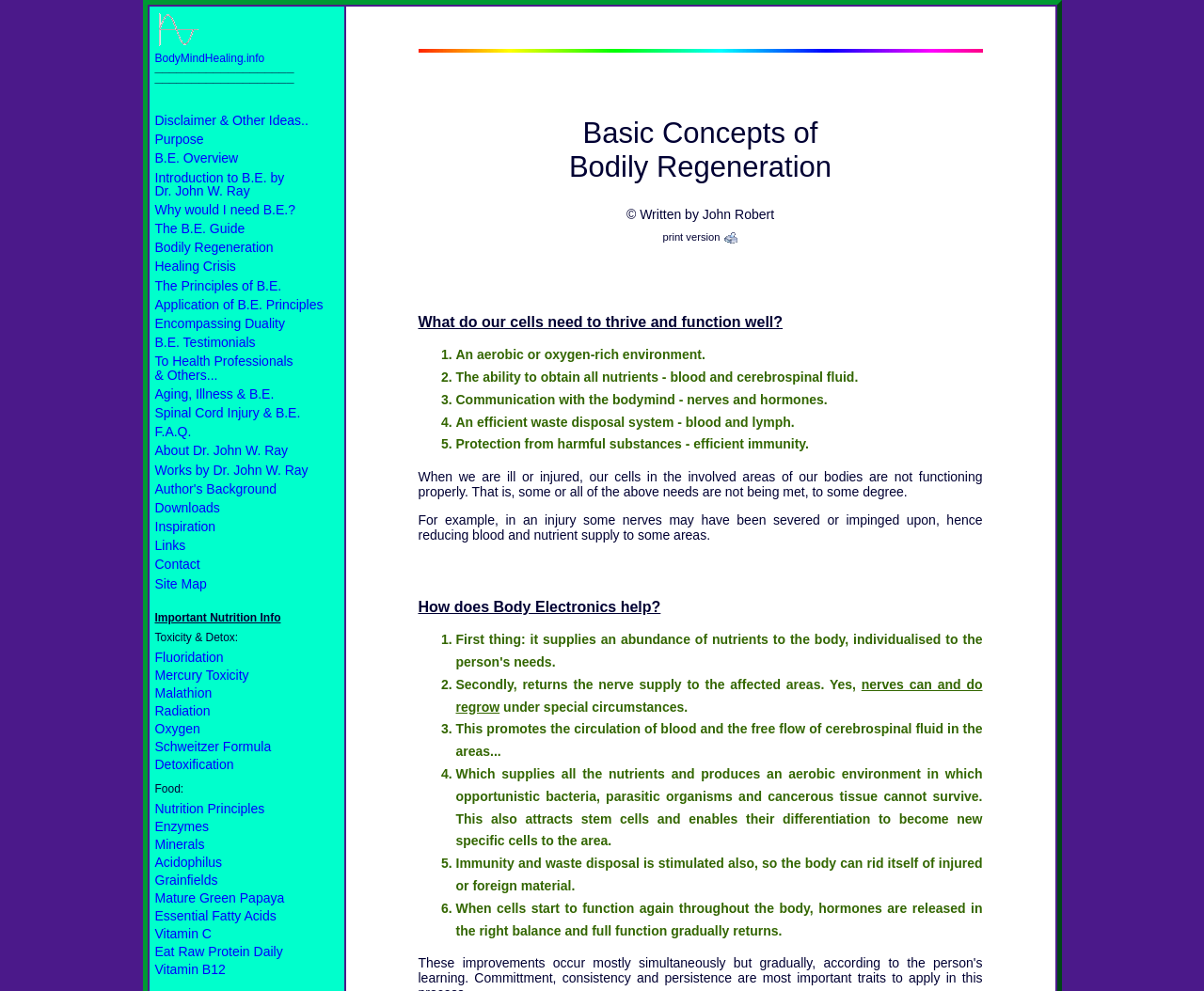Please identify the bounding box coordinates of the element that needs to be clicked to perform the following instruction: "Explore the testimonials of Body Electronics".

[0.129, 0.338, 0.212, 0.353]